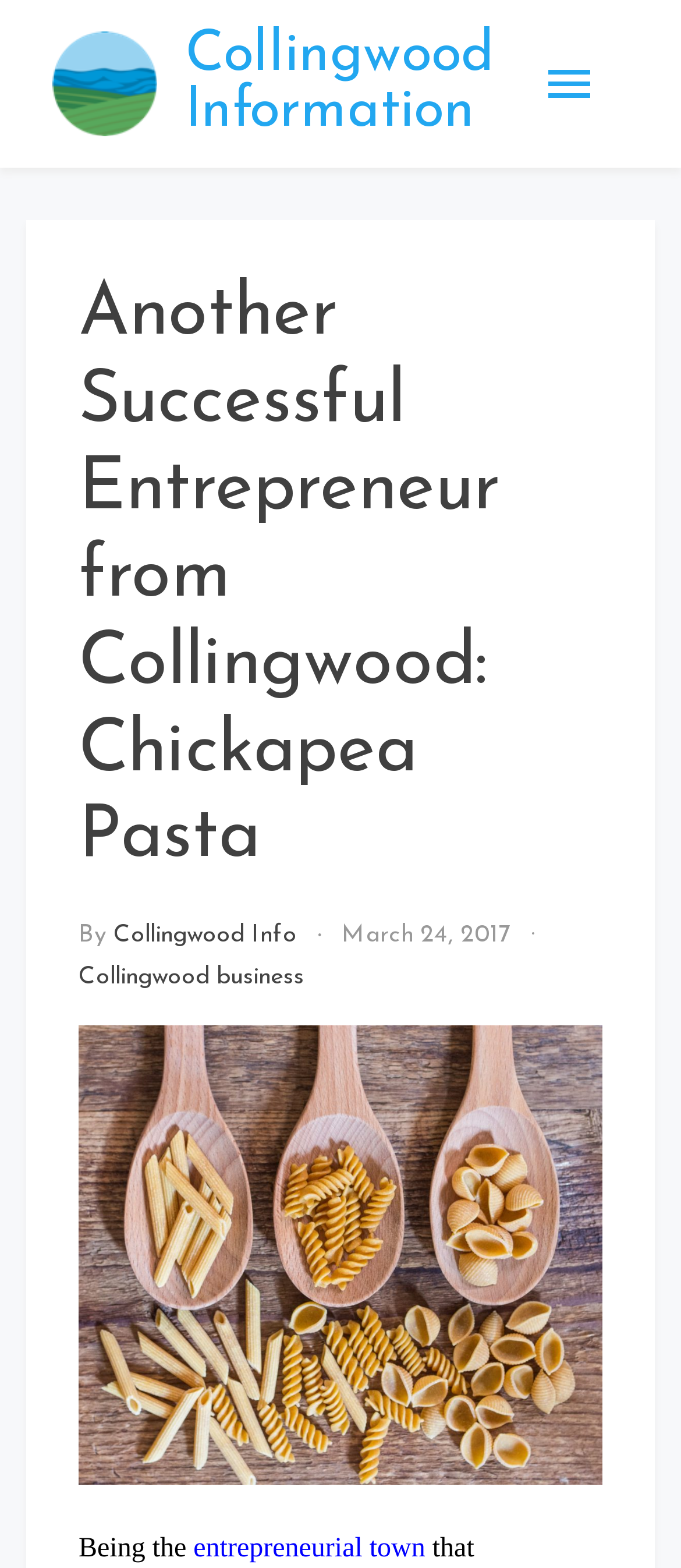What is the theme of the image?
Examine the image and provide an in-depth answer to the question.

The image description 'dried pasta in different shapes on wooden spoons' suggests that the theme of the image is dried pasta, which is likely related to the Chickapea Pasta brand.